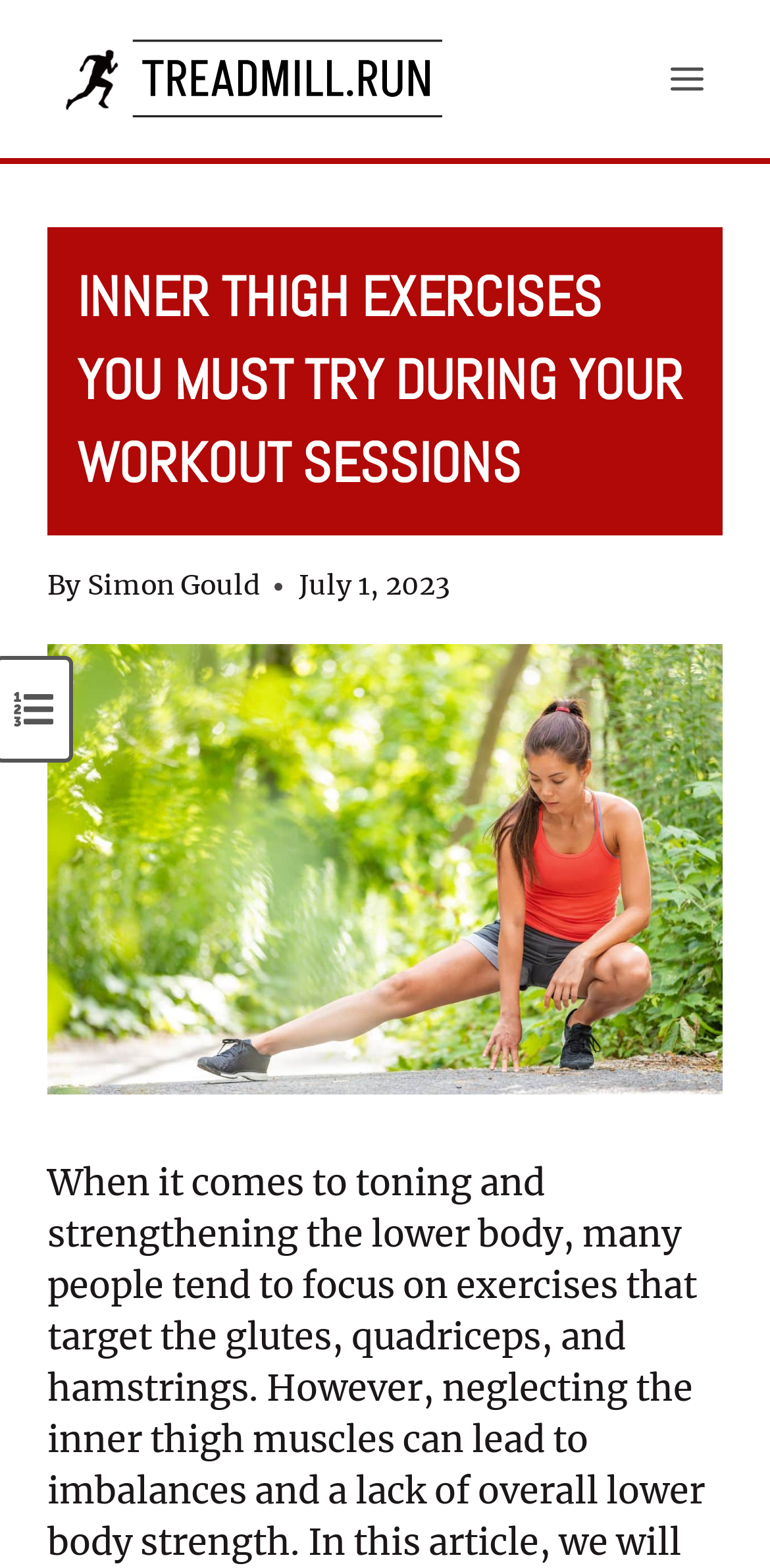What is the name of the website?
Identify the answer in the screenshot and reply with a single word or phrase.

treadmill.run